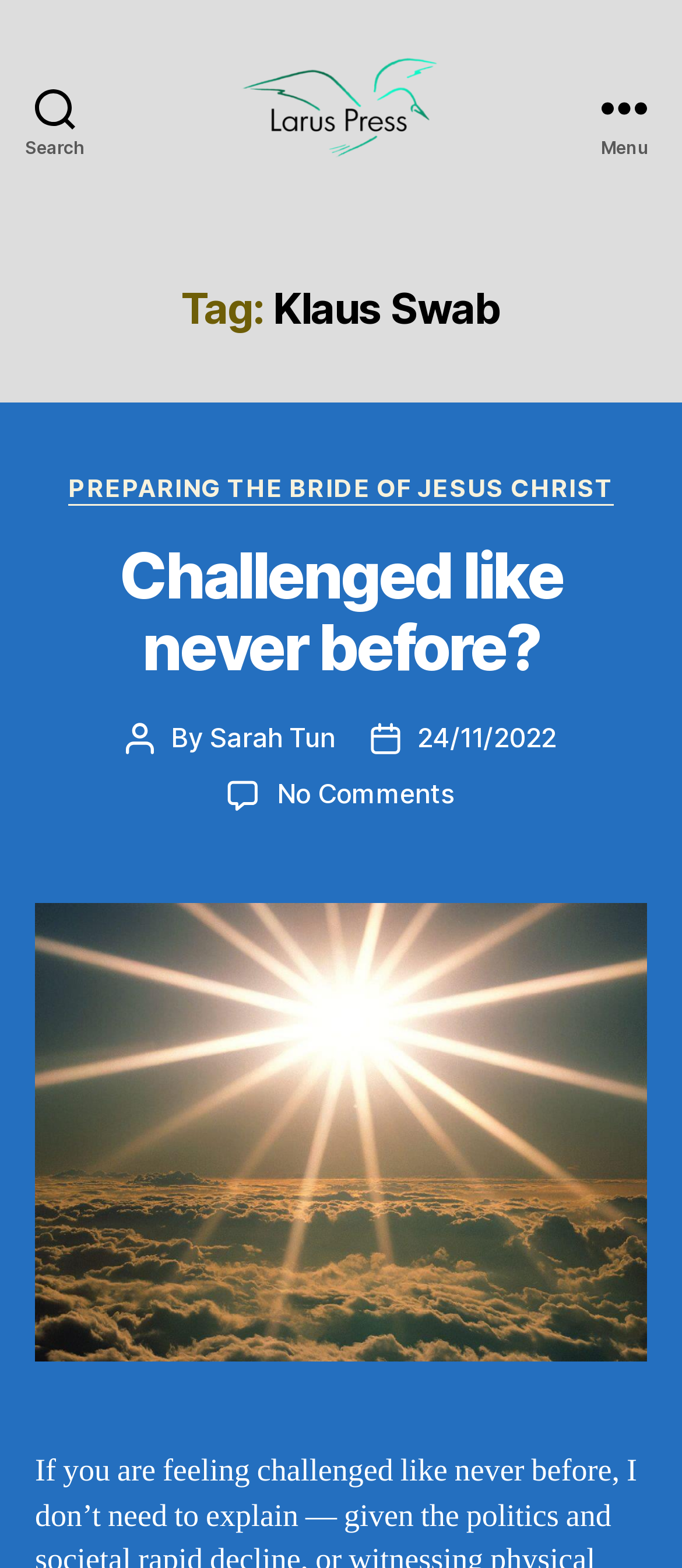What is the title of the latest article?
Please answer the question with as much detail and depth as you can.

I found the title of the latest article by looking at the heading that is most prominent on the page. The heading 'Challenged like never before?' is followed by a link to the same text, indicating that it is the title of the article.